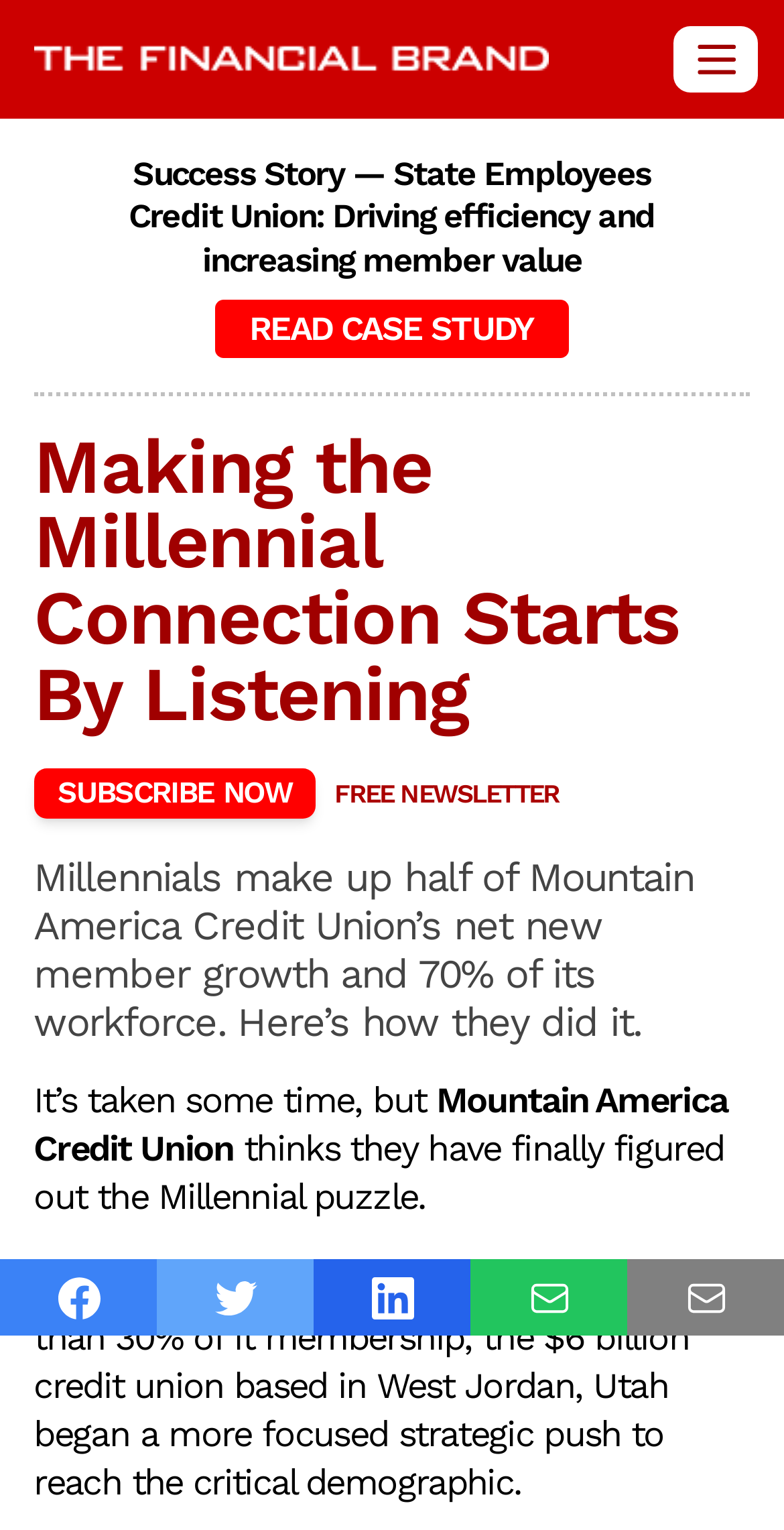Deliver a detailed narrative of the webpage's visual and textual elements.

The webpage is about Mountain America Credit Union's success in attracting millennials, making up half of their net new member growth and 70% of their workforce. 

At the top left of the page, there is a link to "The Financial Brand" and an image adjacent to it. Below these elements, there is a section with a static text "Success Story — State Employees Credit Union: Driving efficiency and increasing member value" and a link to "READ CASE STUDY" on the right side of this text.

The main content of the page is headed by "Making the Millennial Connection Starts By Listening" and has a subscription section with a "SUBSCRIBE NOW" link, accompanied by "FREE" and "NEWSLETTER" texts. 

The article begins with a summary of the content, stating that millennials make up half of Mountain America Credit Union's net new member growth and 70% of its workforce, and then explains how they achieved this. 

The page also features a series of five links, each with an image, aligned horizontally near the bottom of the page. 

The article continues with the story of Mountain America Credit Union, explaining how they began a strategic push to reach millennials in 2010, when they represented less than 30% of their membership.